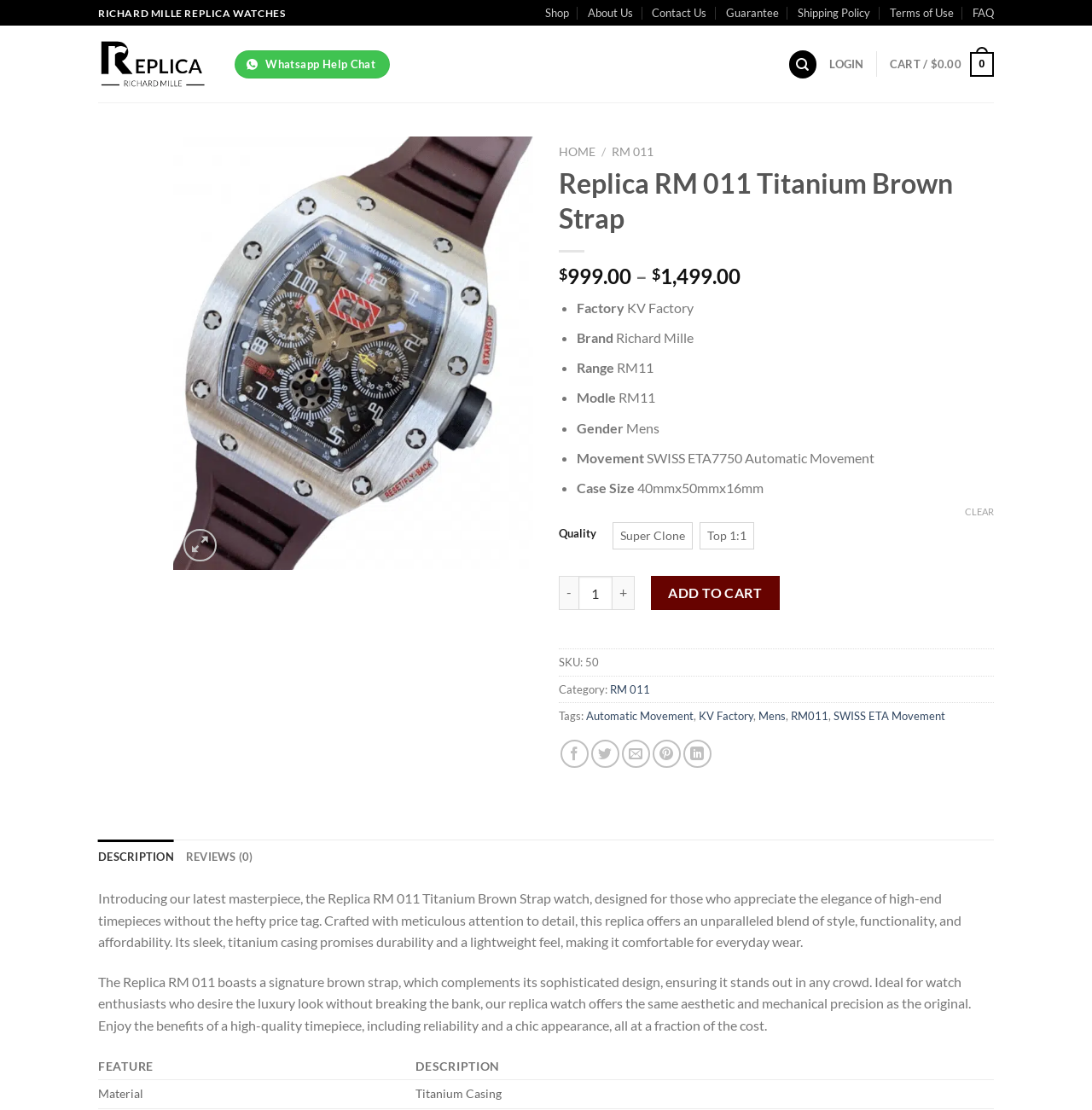What is the price range of the replica watch?
From the screenshot, provide a brief answer in one word or phrase.

$999.00 - $1,499.00